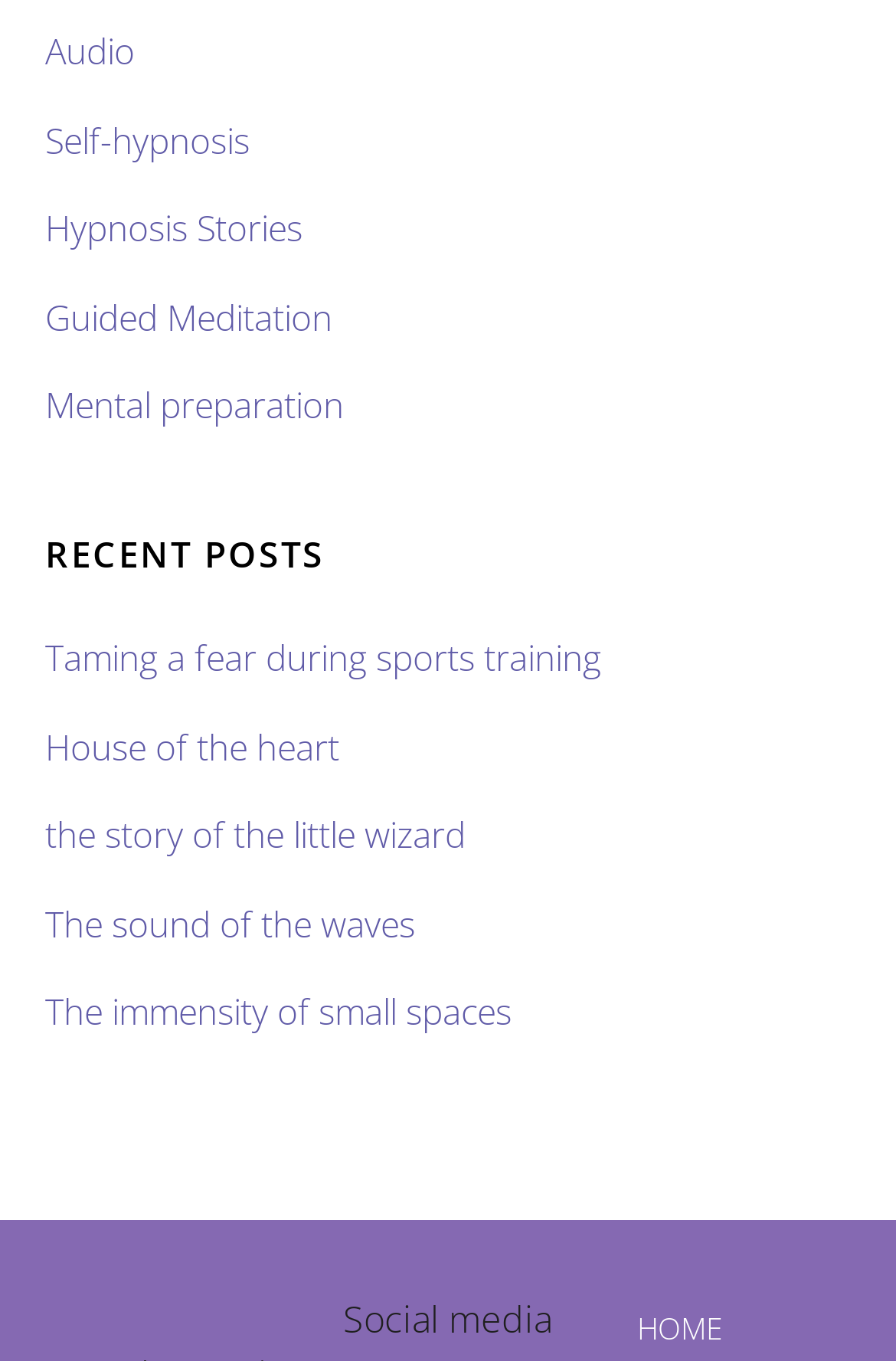Predict the bounding box coordinates of the UI element that matches this description: "House of the heart". The coordinates should be in the format [left, top, right, bottom] with each value between 0 and 1.

[0.05, 0.531, 0.378, 0.565]